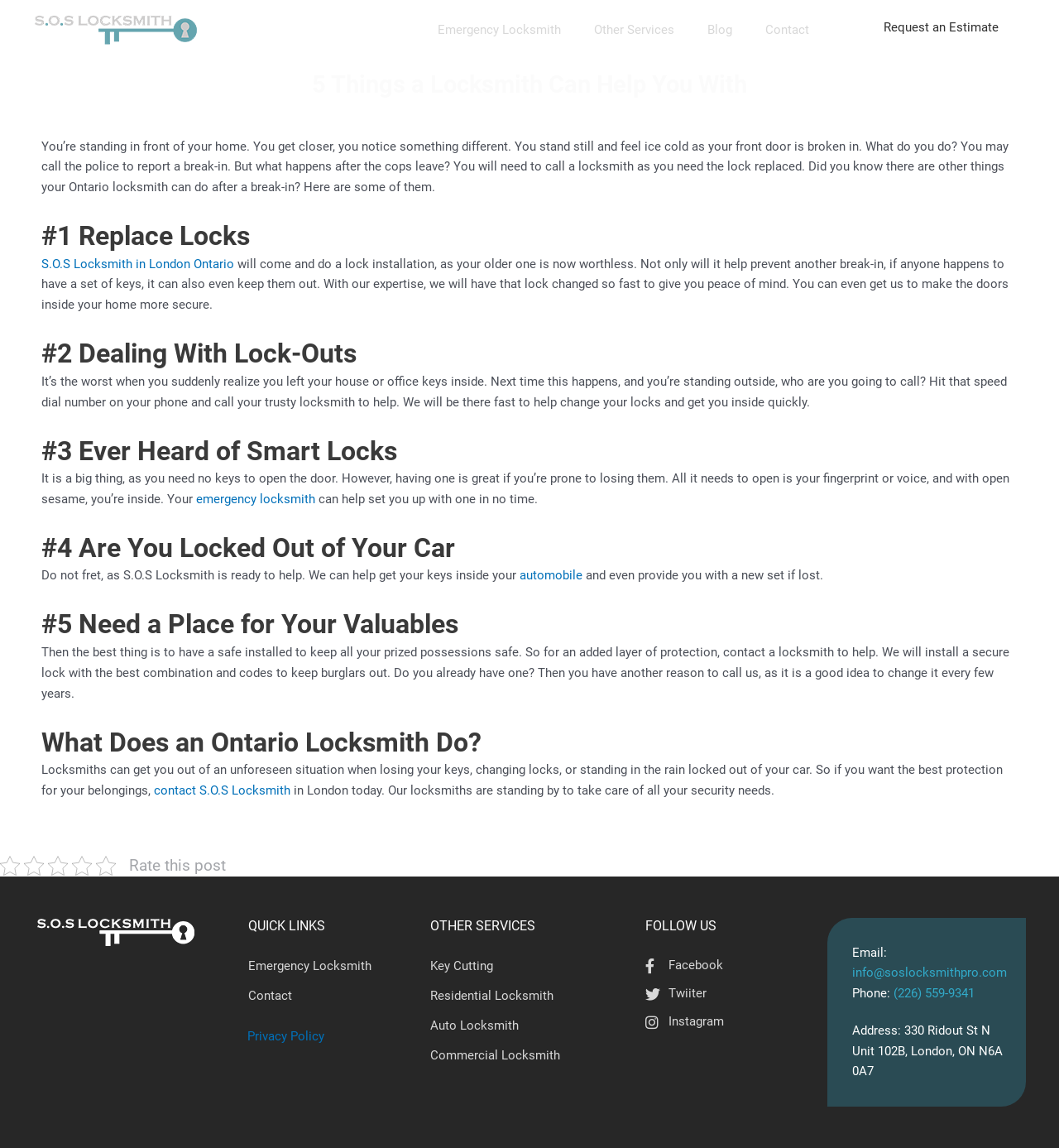Determine the bounding box coordinates for the area that needs to be clicked to fulfill this task: "Visit the 'Emergency Locksmith' page". The coordinates must be given as four float numbers between 0 and 1, i.e., [left, top, right, bottom].

[0.398, 0.007, 0.545, 0.045]